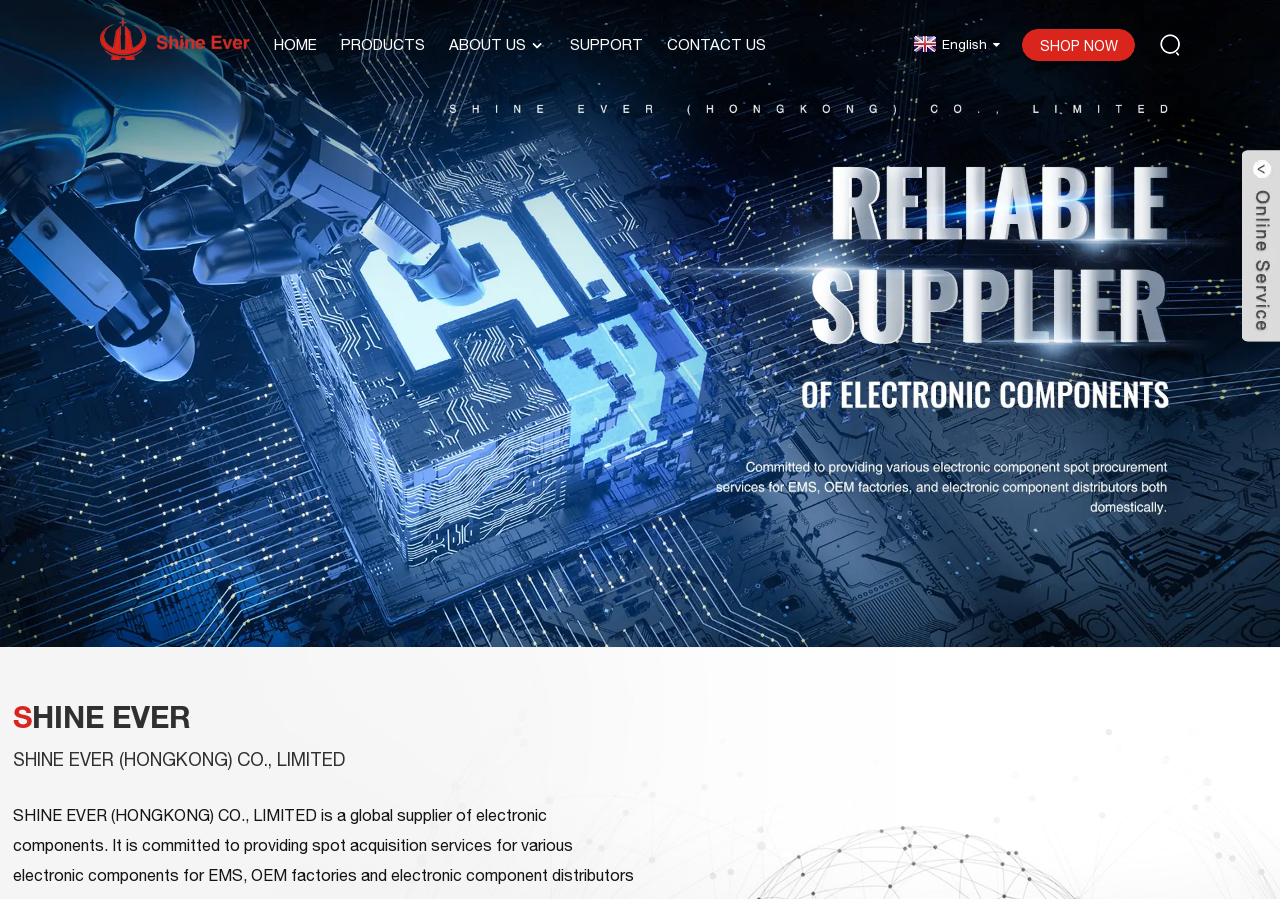Please provide the bounding box coordinates for the element that needs to be clicked to perform the following instruction: "Click the 'Review: Ananya: A Bittersweet Journey' link". The coordinates should be given as four float numbers between 0 and 1, i.e., [left, top, right, bottom].

None